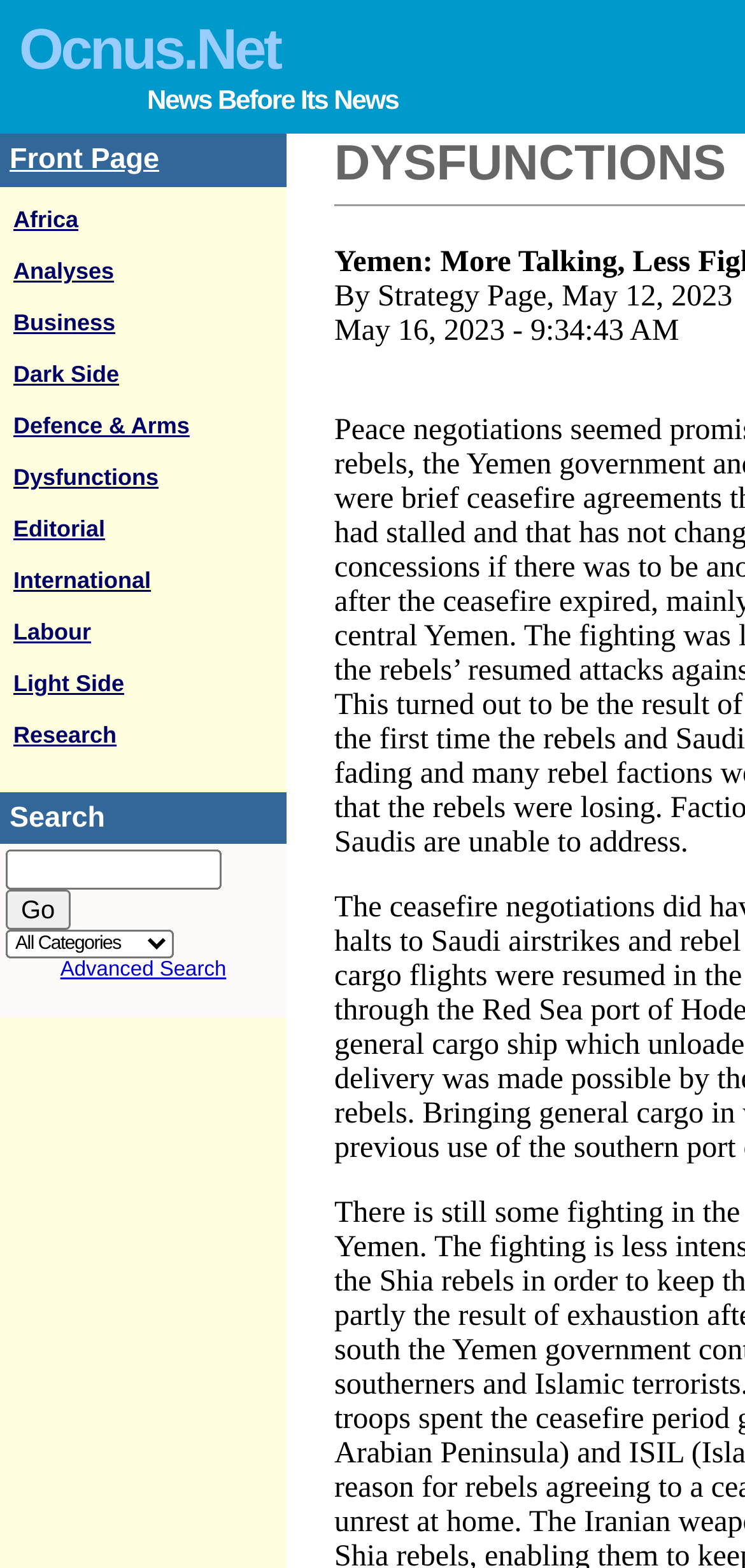Please locate the bounding box coordinates of the element's region that needs to be clicked to follow the instruction: "Explore Dark Side". The bounding box coordinates should be provided as four float numbers between 0 and 1, i.e., [left, top, right, bottom].

[0.018, 0.23, 0.16, 0.247]